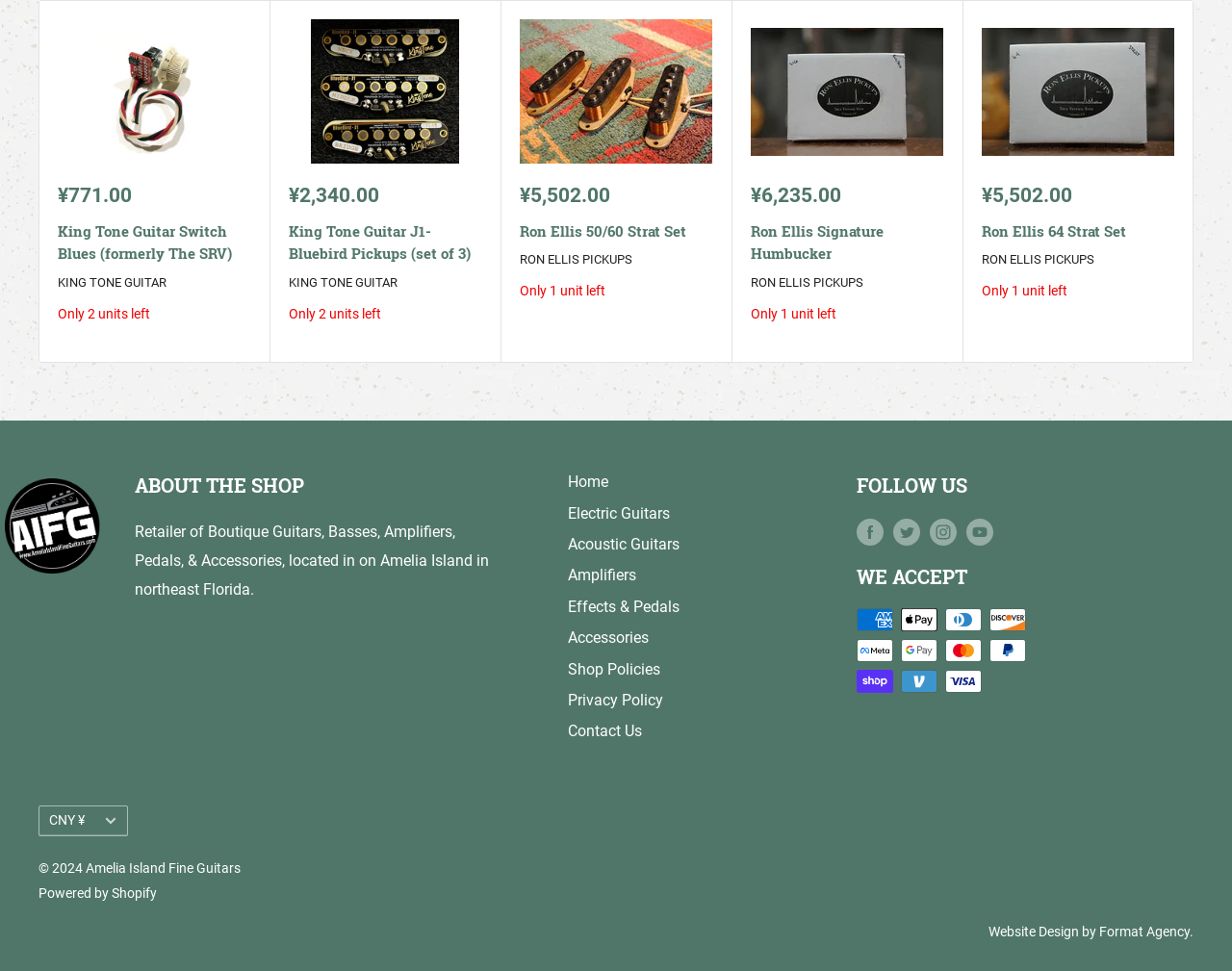How many units are left of King Tone Guitar Switch Blues?
Answer with a single word or phrase by referring to the visual content.

2